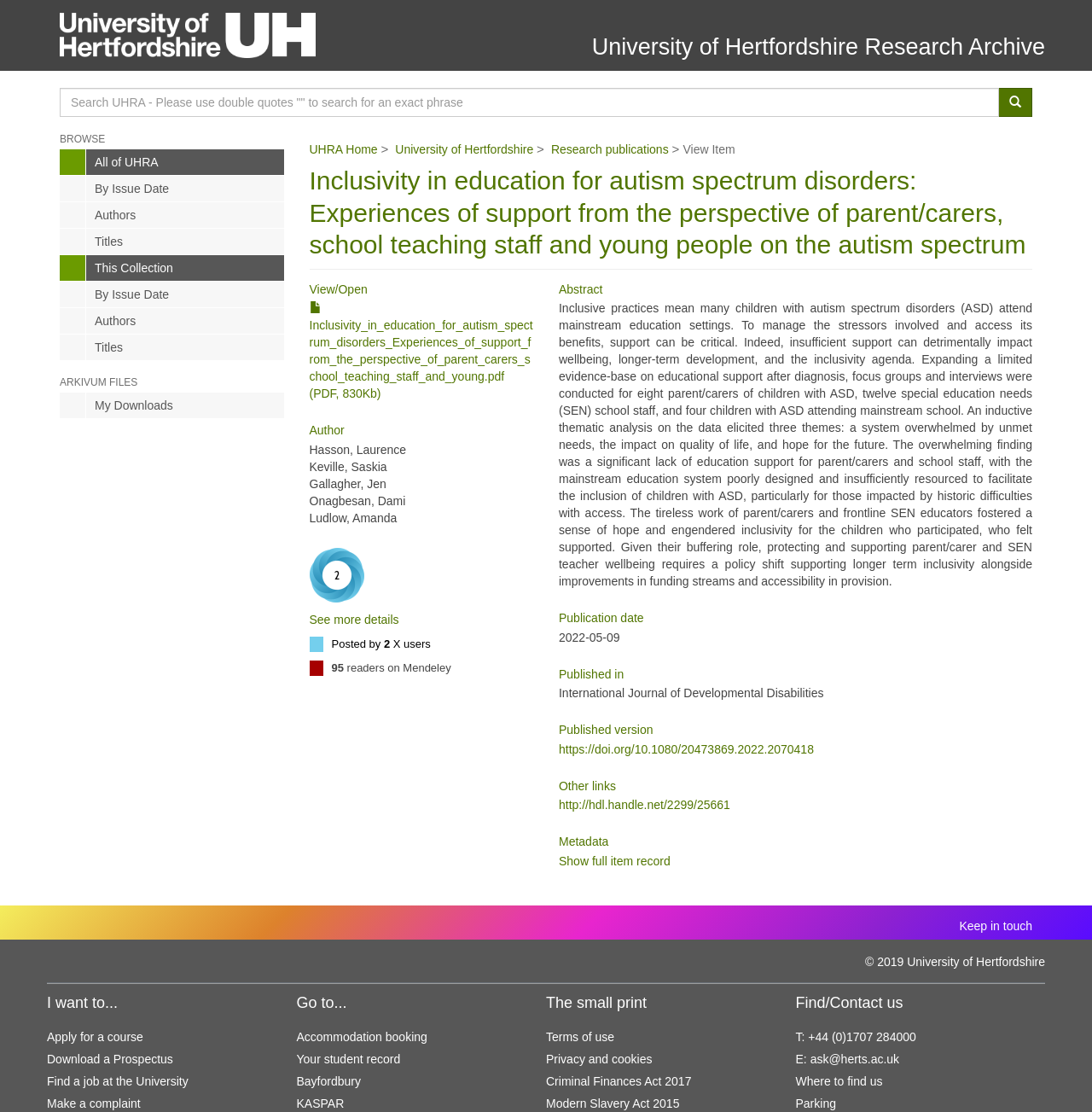Using the information in the image, could you please answer the following question in detail:
What is the publication date of the article?

I found the answer by looking at the section 'Publication date' which is located below the abstract of the article. The publication date is listed as 2022-05-09.